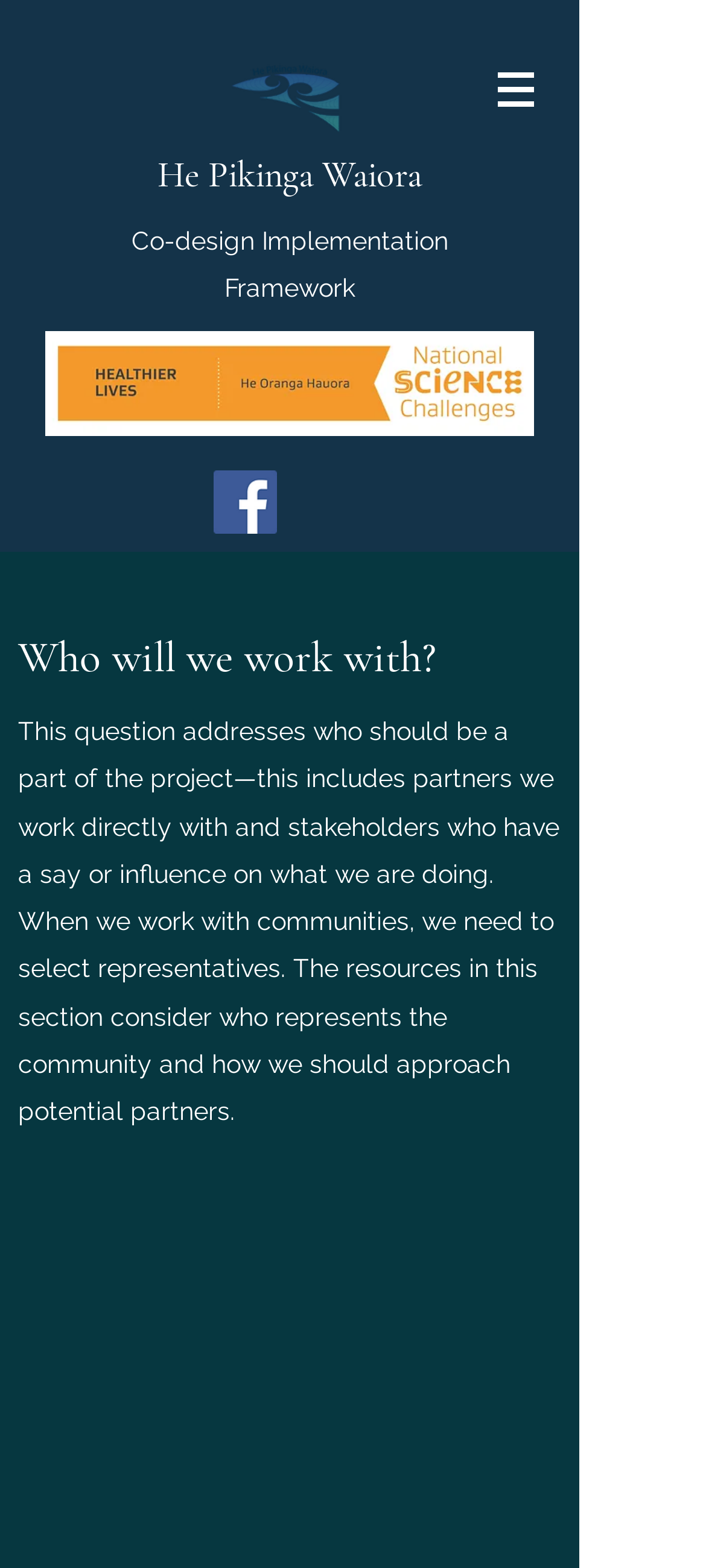Based on the element description "aria-label="Facebook Social Icon"", predict the bounding box coordinates of the UI element.

[0.303, 0.3, 0.392, 0.34]